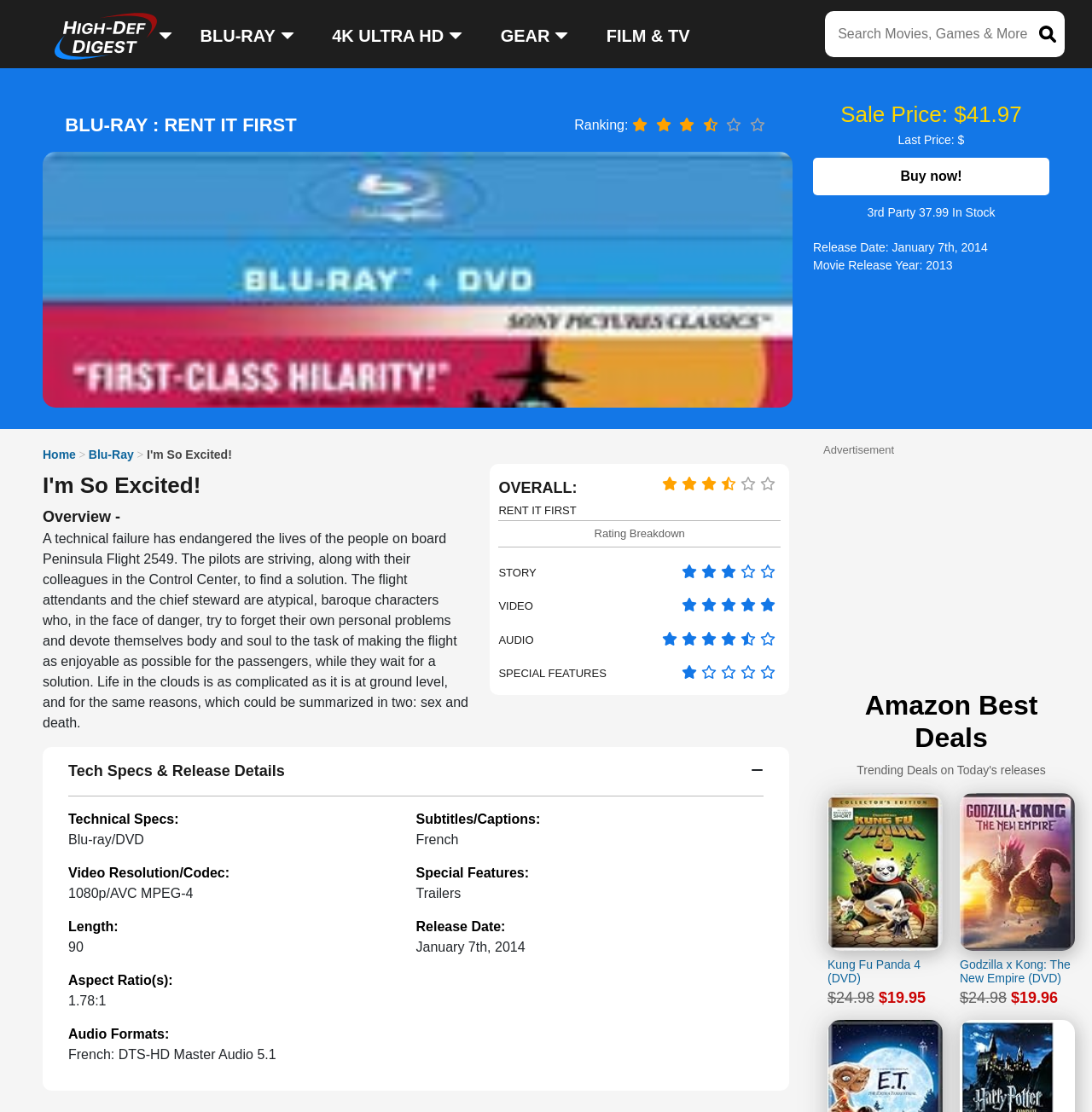Please provide the bounding box coordinates for the element that needs to be clicked to perform the instruction: "Search for movies, games, and more". The coordinates must consist of four float numbers between 0 and 1, formatted as [left, top, right, bottom].

[0.756, 0.01, 0.975, 0.051]